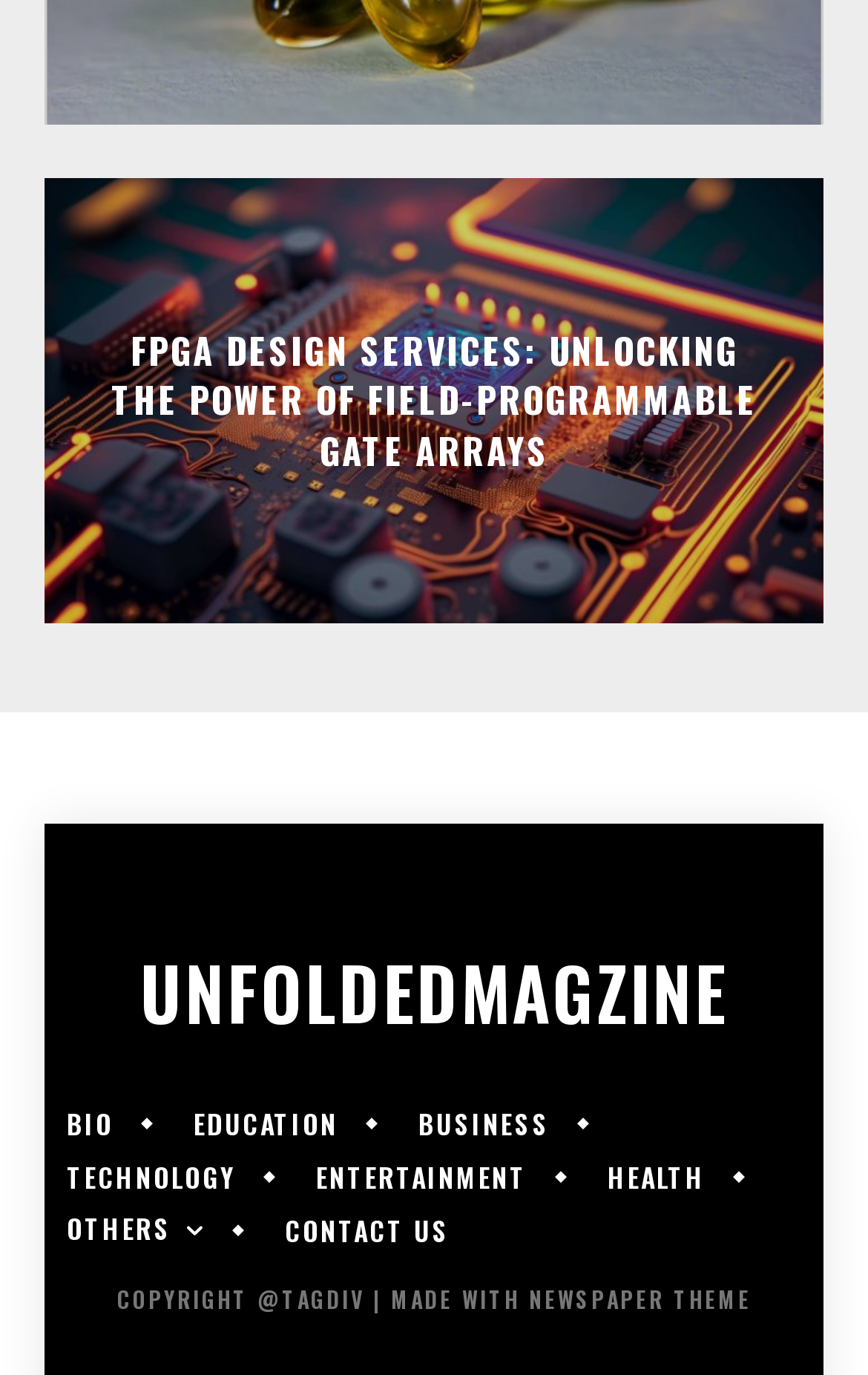Predict the bounding box coordinates of the area that should be clicked to accomplish the following instruction: "read about FPGA design services". The bounding box coordinates should consist of four float numbers between 0 and 1, i.e., [left, top, right, bottom].

[0.051, 0.129, 0.949, 0.453]